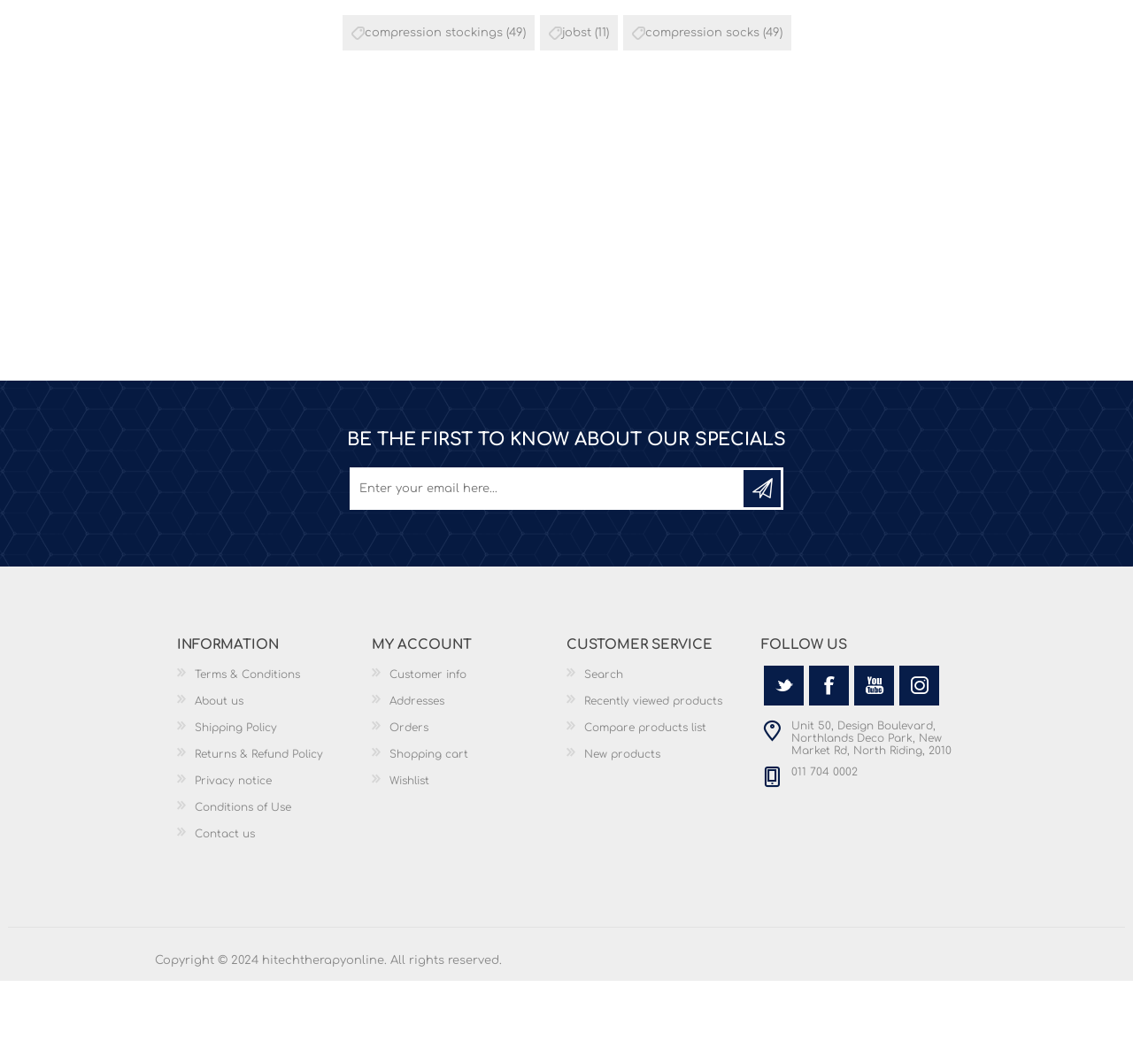Determine the bounding box coordinates of the section to be clicked to follow the instruction: "Search for compression stockings". The coordinates should be given as four float numbers between 0 and 1, formatted as [left, top, right, bottom].

[0.321, 0.099, 0.443, 0.119]